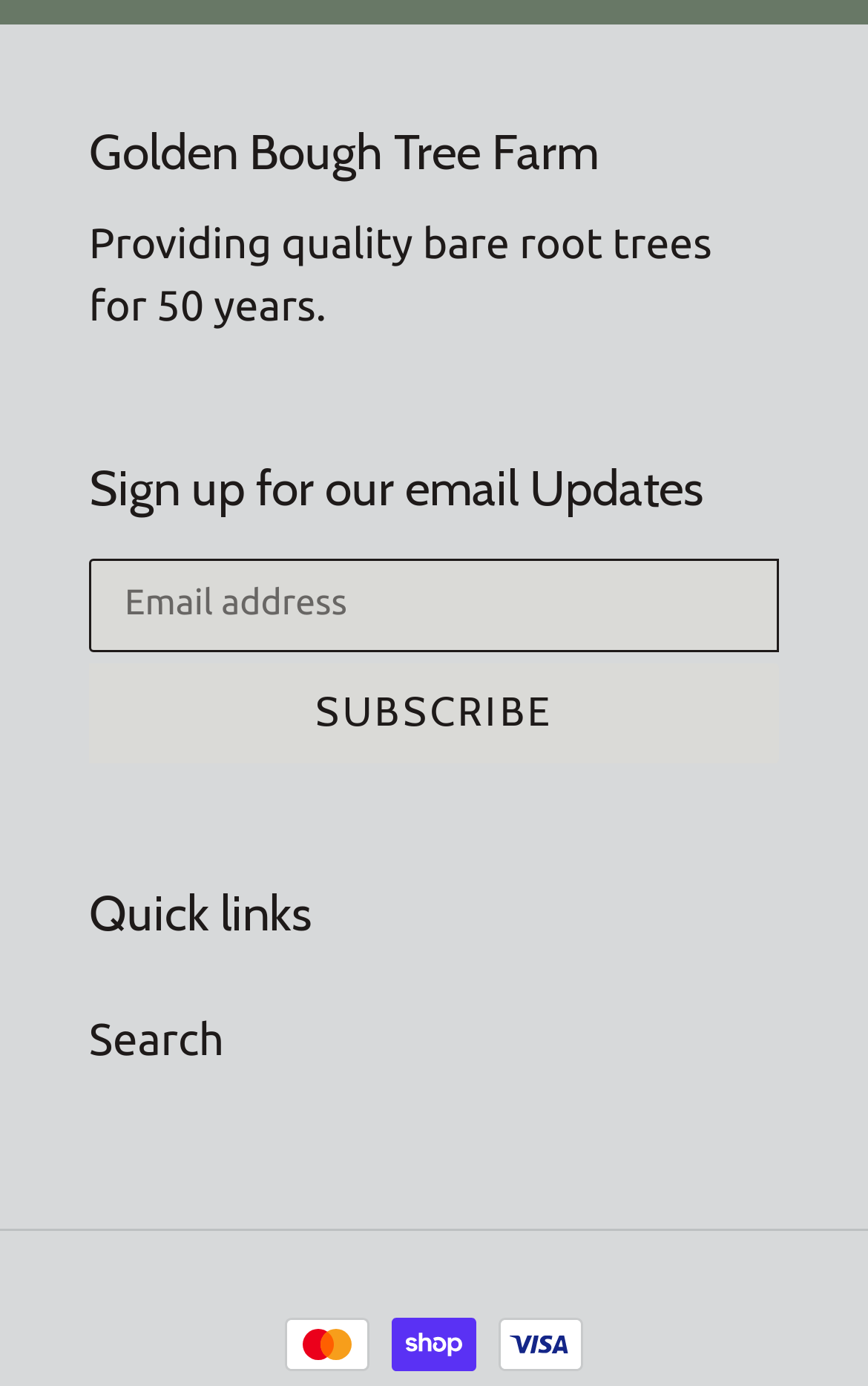Answer the question below with a single word or a brief phrase: 
What payment methods are accepted?

Mastercard, Shop Pay, Visa